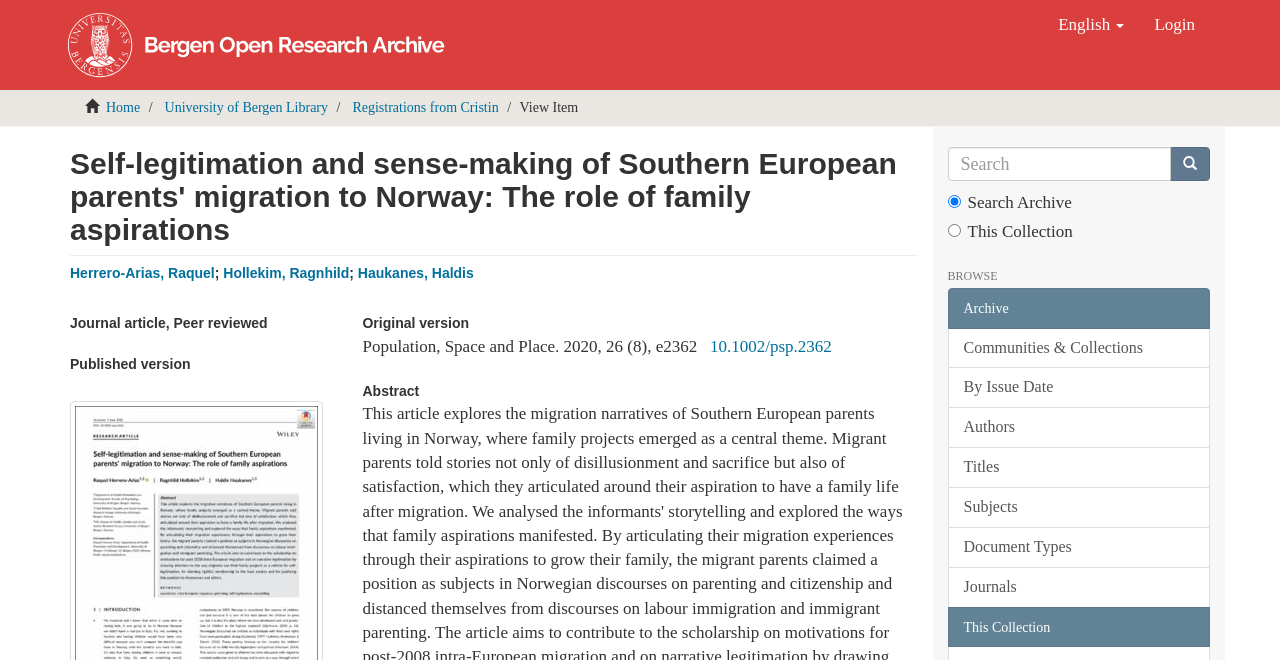Please identify the bounding box coordinates of the clickable region that I should interact with to perform the following instruction: "Login to the system". The coordinates should be expressed as four float numbers between 0 and 1, i.e., [left, top, right, bottom].

[0.89, 0.0, 0.945, 0.076]